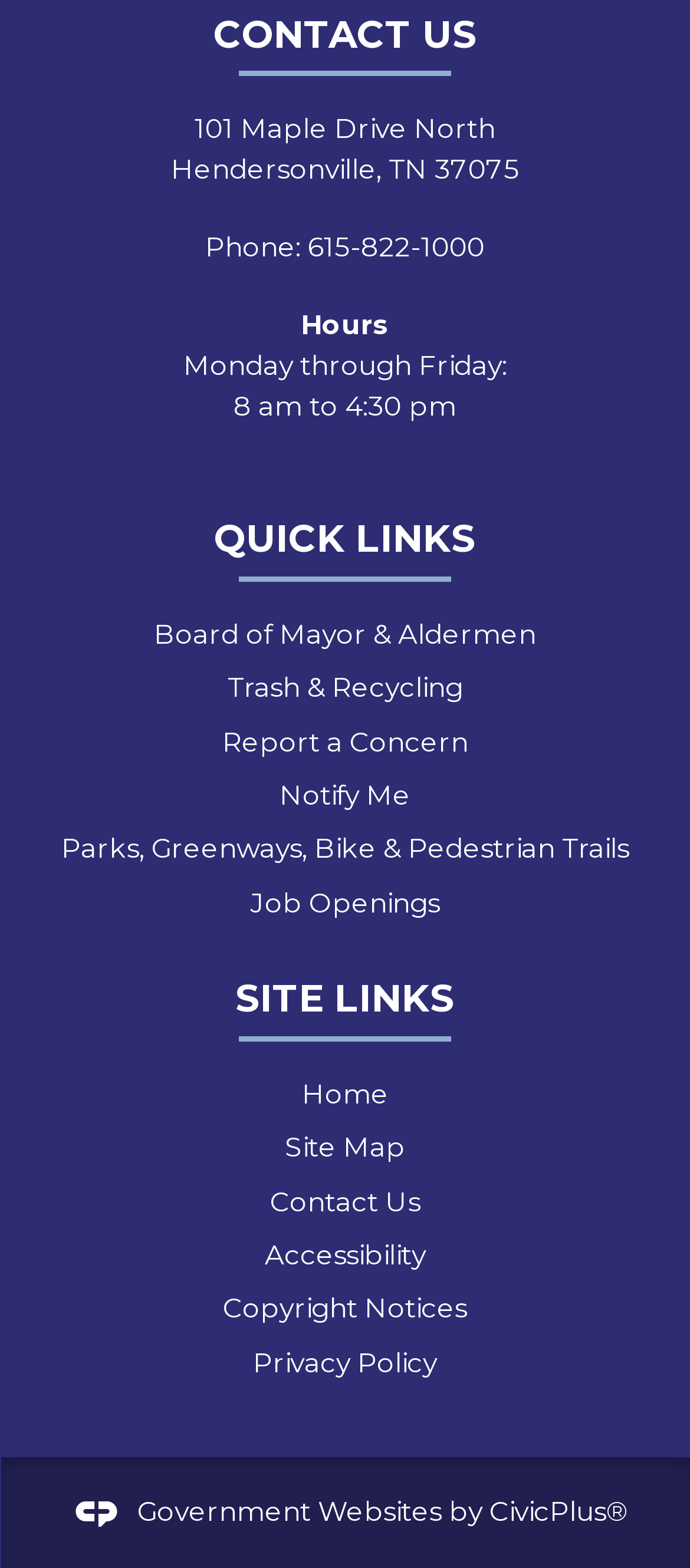From the element description Board of Mayor & Aldermen, predict the bounding box coordinates of the UI element. The coordinates must be specified in the format (top-left x, top-left y, bottom-right x, bottom-right y) and should be within the 0 to 1 range.

[0.223, 0.394, 0.777, 0.415]